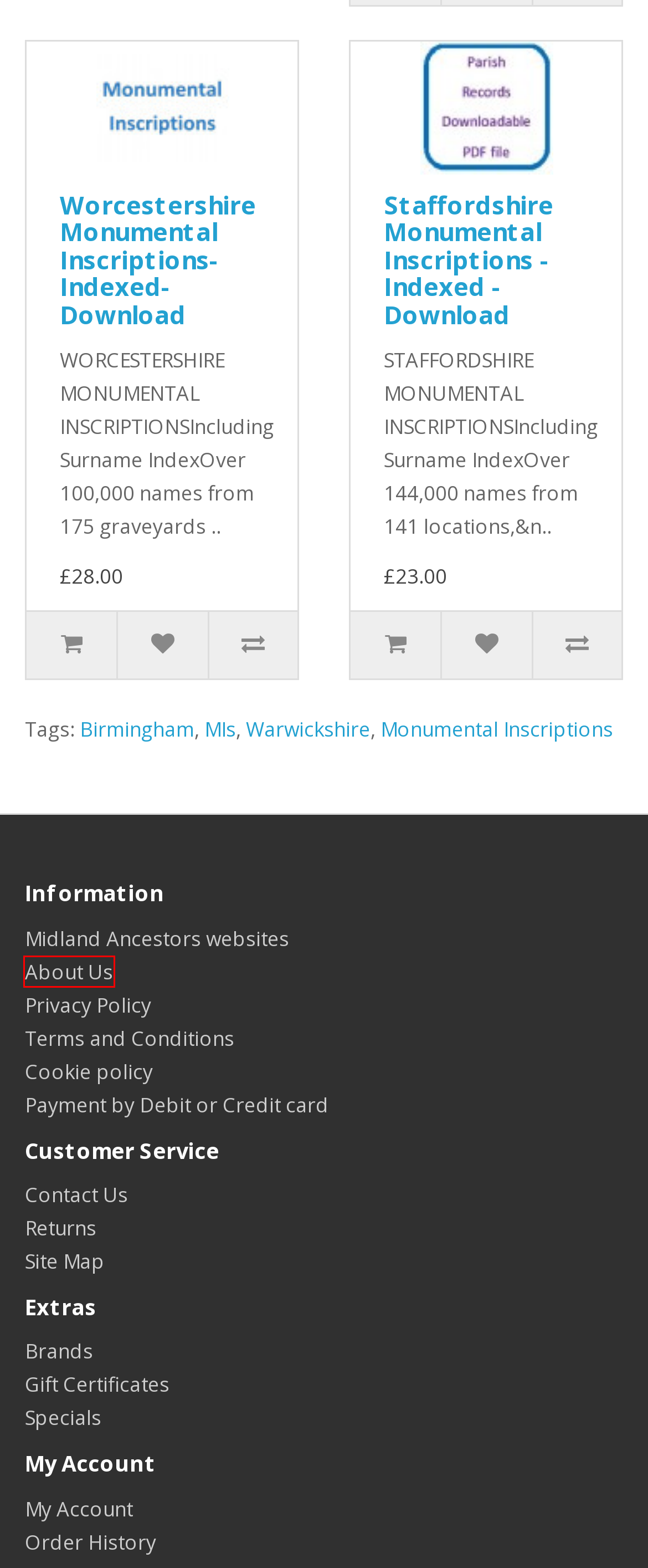You have a screenshot of a webpage with a red bounding box around an element. Select the webpage description that best matches the new webpage after clicking the element within the red bounding box. Here are the descriptions:
A. Cookie policy
B. Payment by Debit or Credit card
C. Contact Us
D. Search - Tag - MIs
E. Site Map
F. About Us
G. Staffordshire Monumental Inscriptions - Indexed - Download
H. Privacy Policy

F